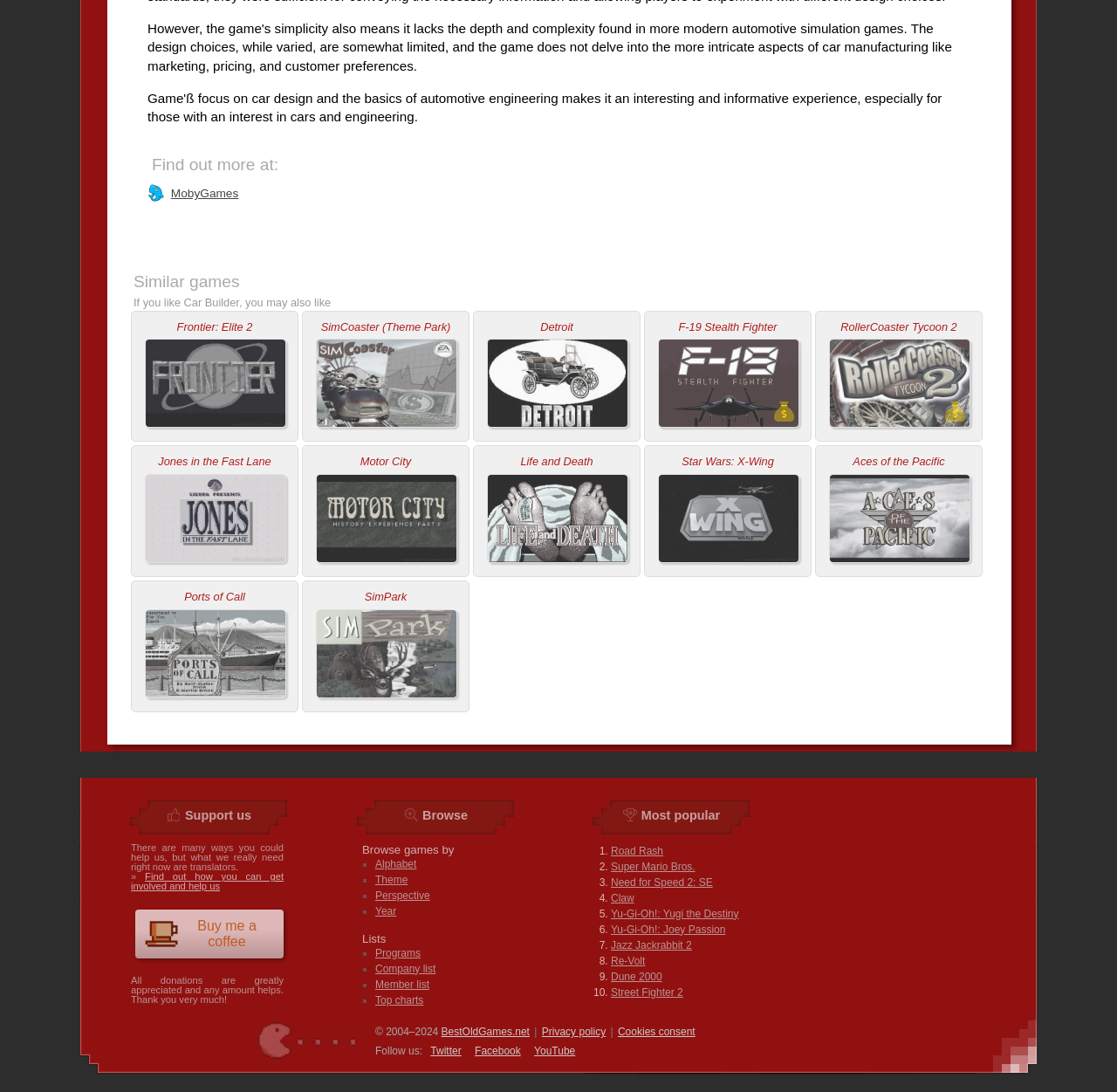Identify the bounding box coordinates of the region that needs to be clicked to carry out this instruction: "Check out the most popular game Road Rash". Provide these coordinates as four float numbers ranging from 0 to 1, i.e., [left, top, right, bottom].

[0.547, 0.772, 0.594, 0.786]